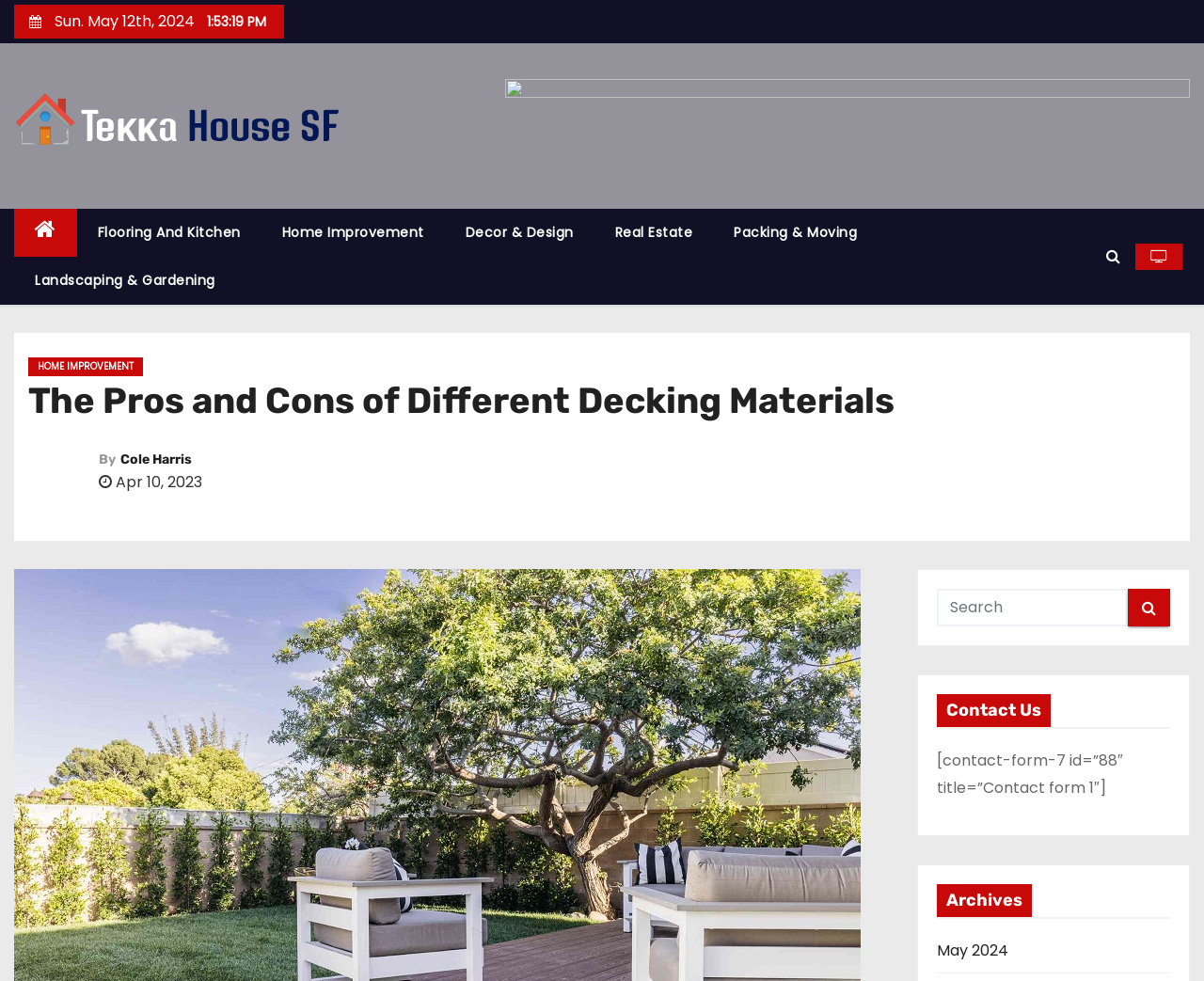What is the category of the article?
From the image, respond using a single word or phrase.

Home Improvement